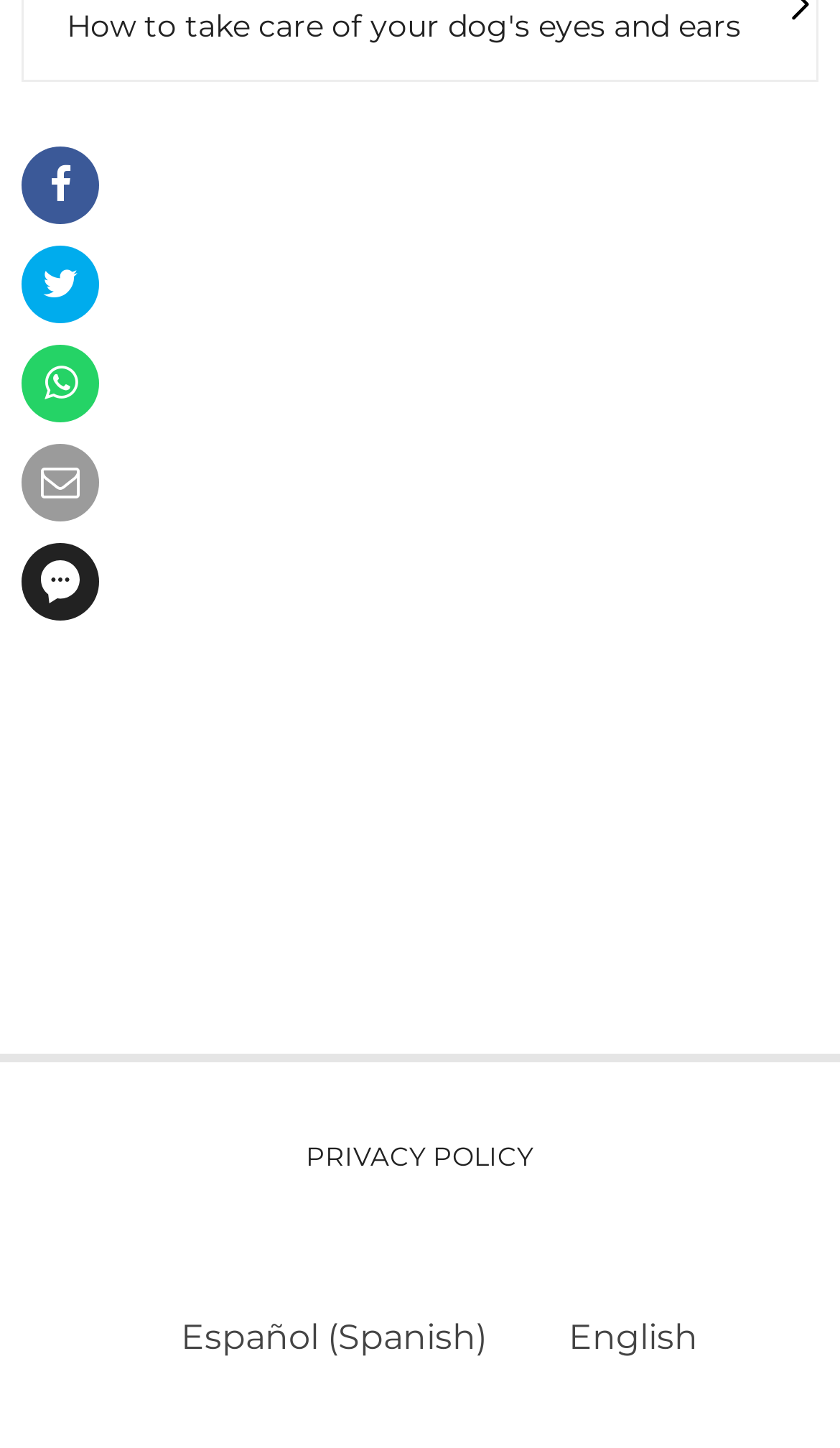Could you specify the bounding box coordinates for the clickable section to complete the following instruction: "Click the Facebook icon"?

[0.026, 0.102, 0.118, 0.155]